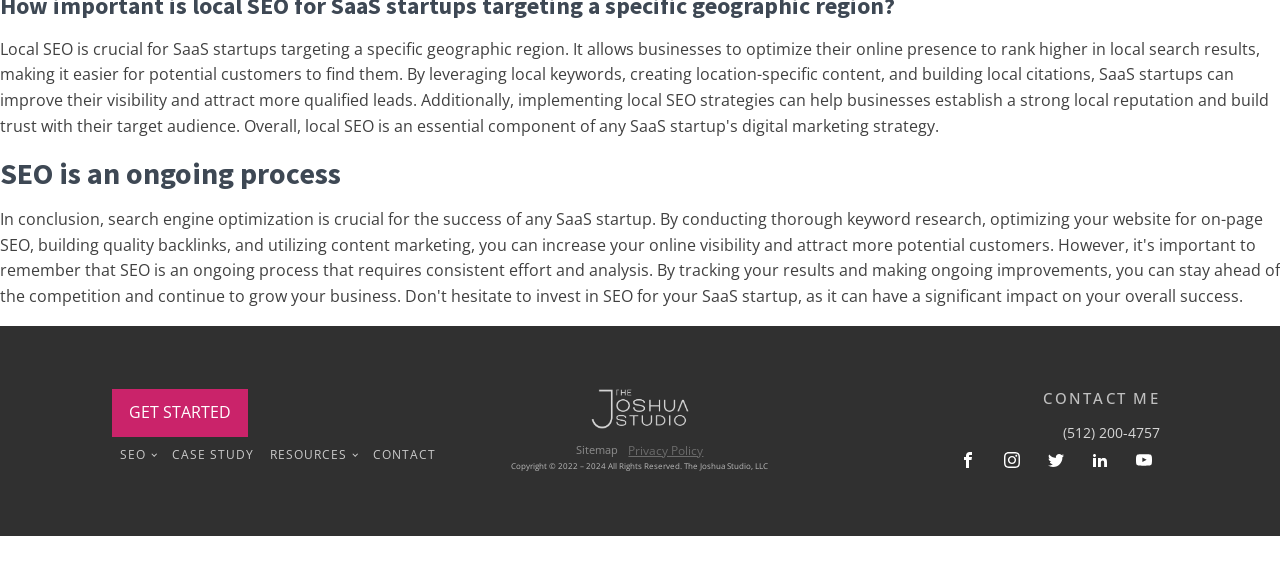Locate the coordinates of the bounding box for the clickable region that fulfills this instruction: "Click on the exported KMZ file".

None